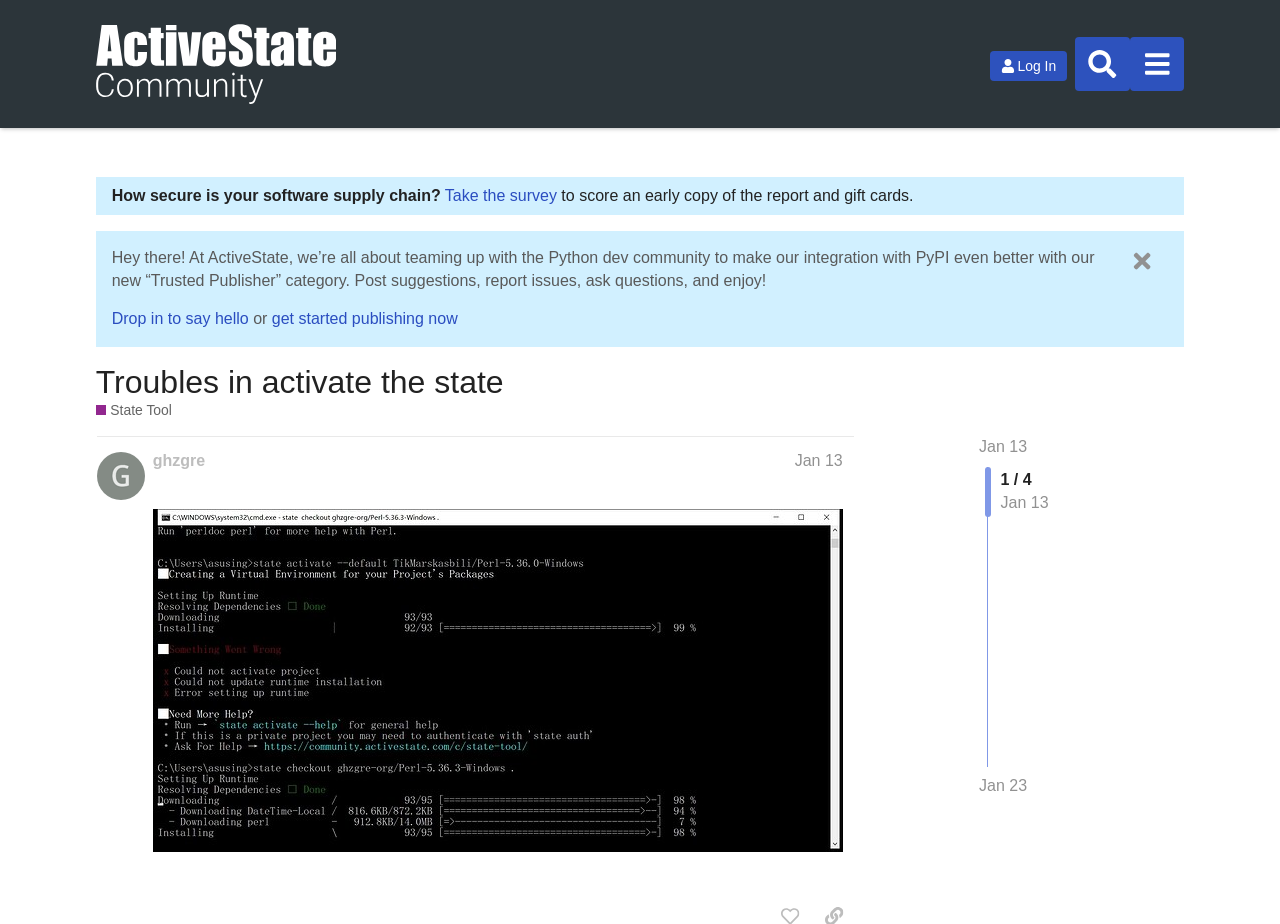What is the date of the post by ghzgre? Analyze the screenshot and reply with just one word or a short phrase.

Jan 13